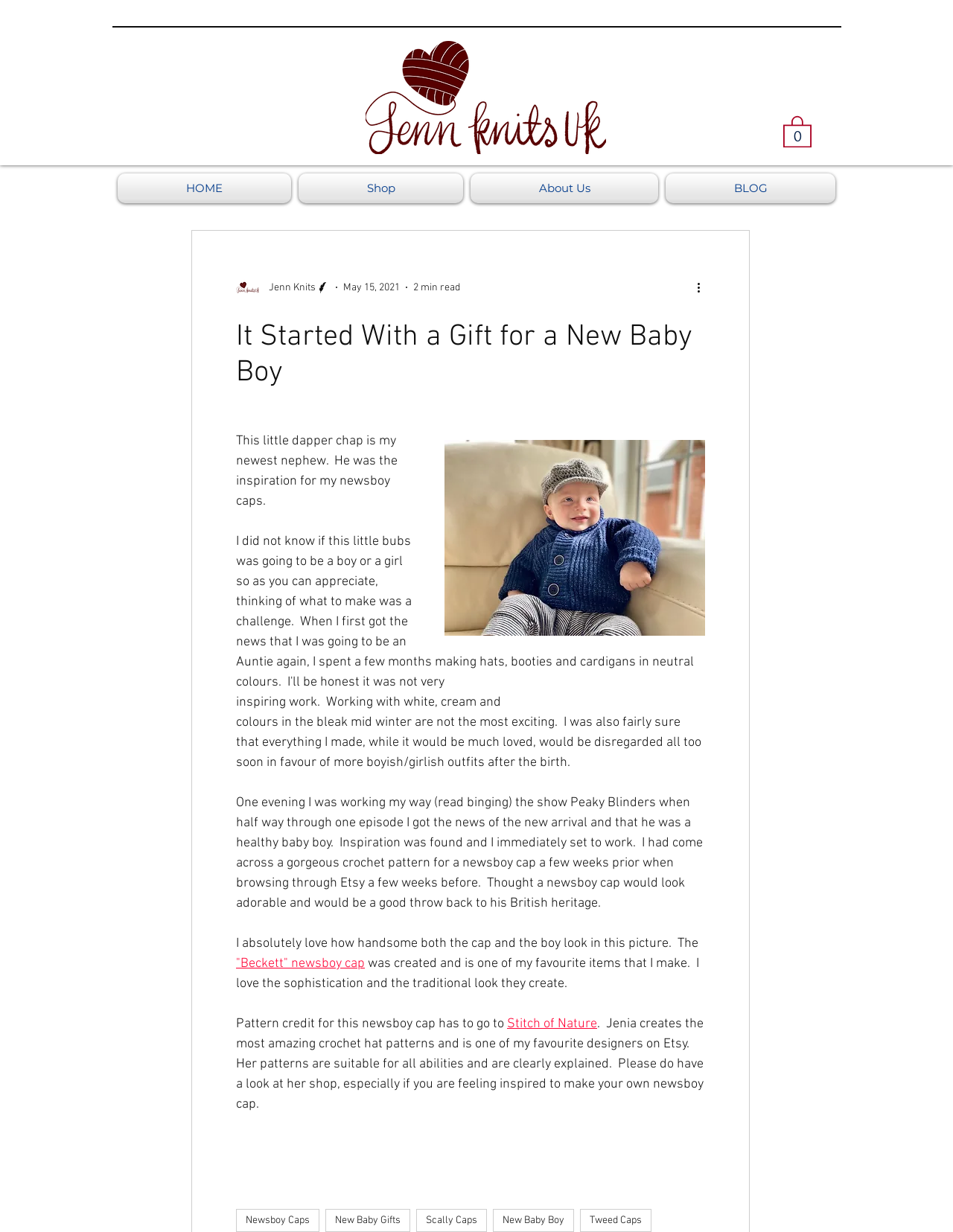Given the description Shop, predict the bounding box coordinates of the UI element. Ensure the coordinates are in the format (top-left x, top-left y, bottom-right x, bottom-right y) and all values are between 0 and 1.

[0.309, 0.141, 0.49, 0.165]